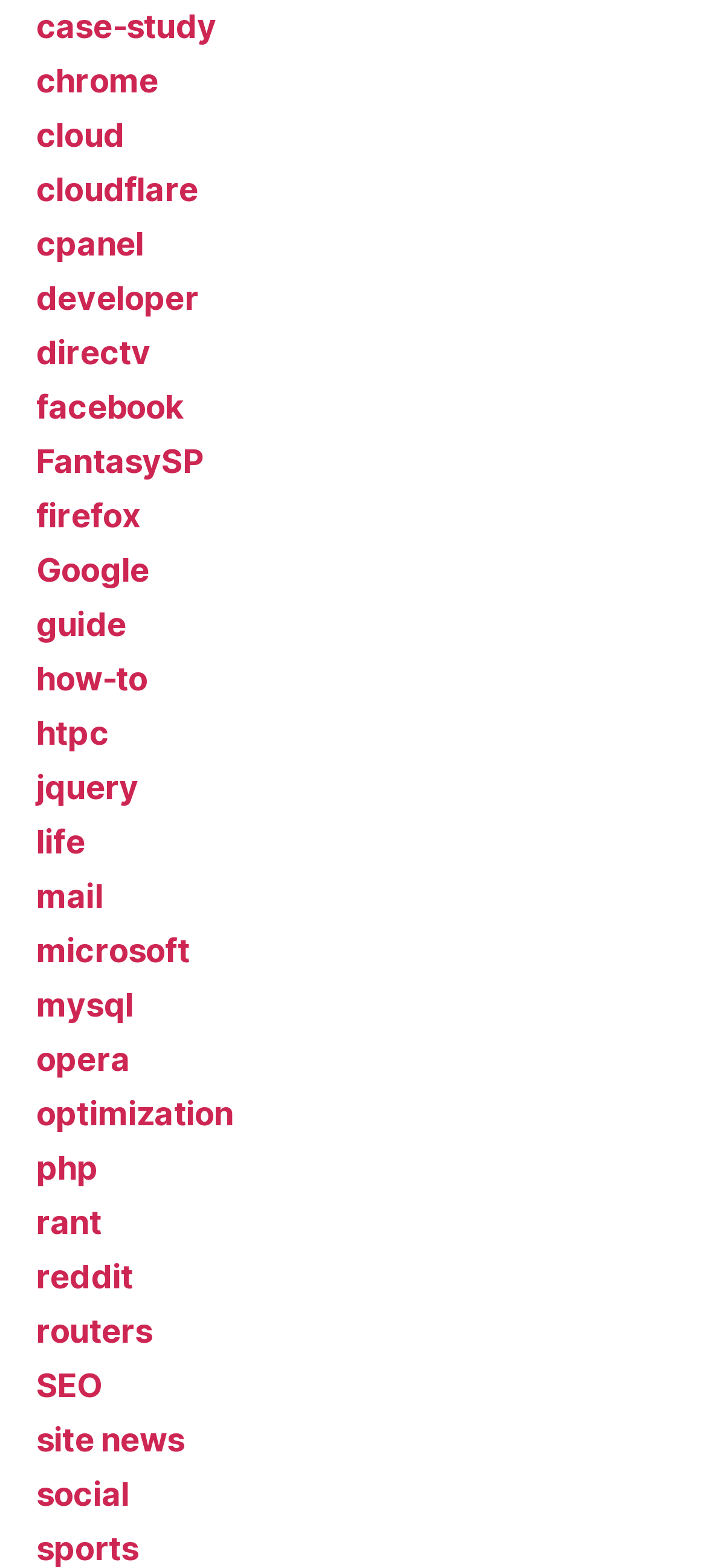From the given element description: "Date Next", find the bounding box for the UI element. Provide the coordinates as four float numbers between 0 and 1, in the order [left, top, right, bottom].

None